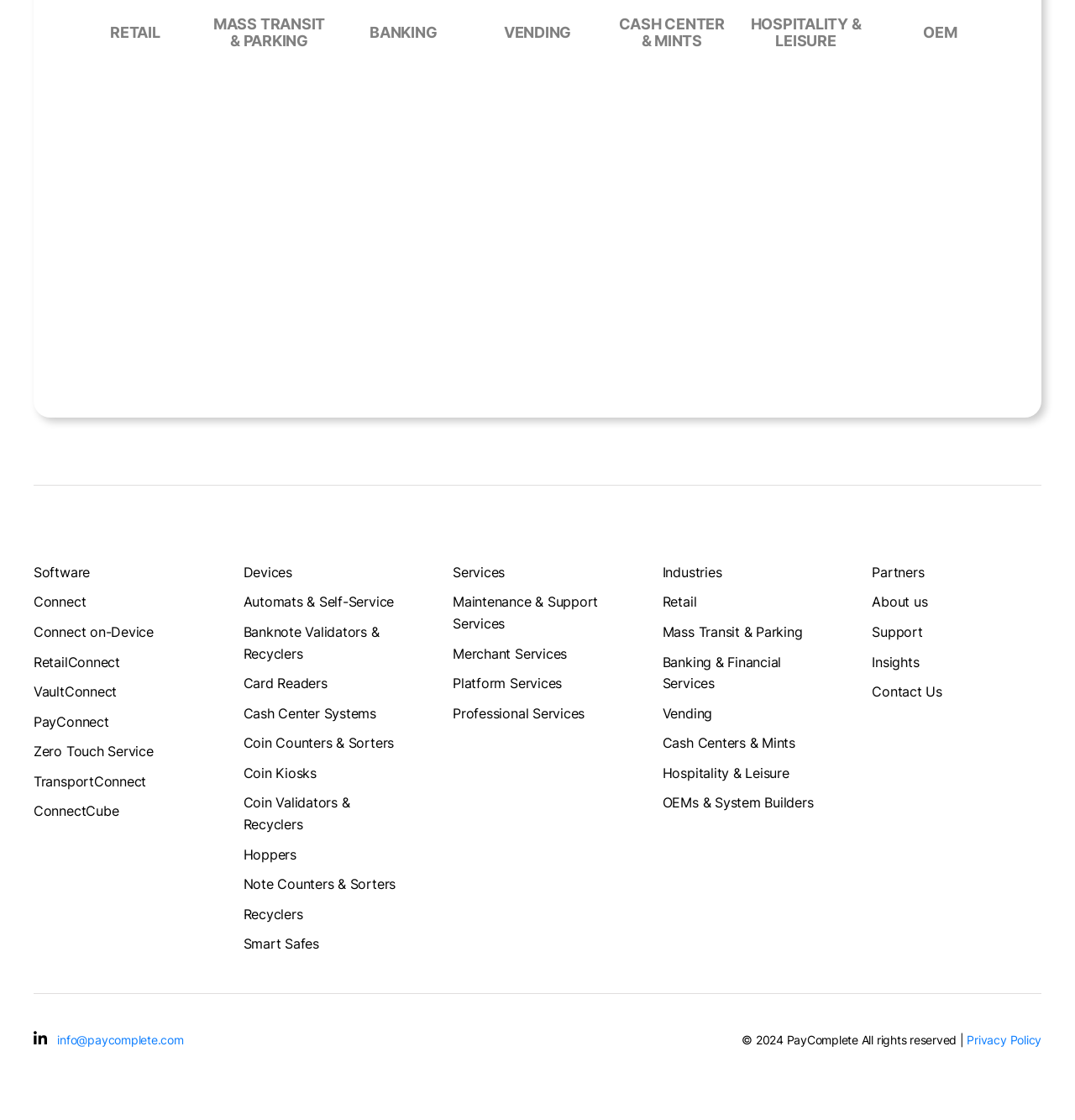Please specify the bounding box coordinates of the area that should be clicked to accomplish the following instruction: "View Banking & Financial Services". The coordinates should consist of four float numbers between 0 and 1, i.e., [left, top, right, bottom].

[0.616, 0.578, 0.774, 0.624]